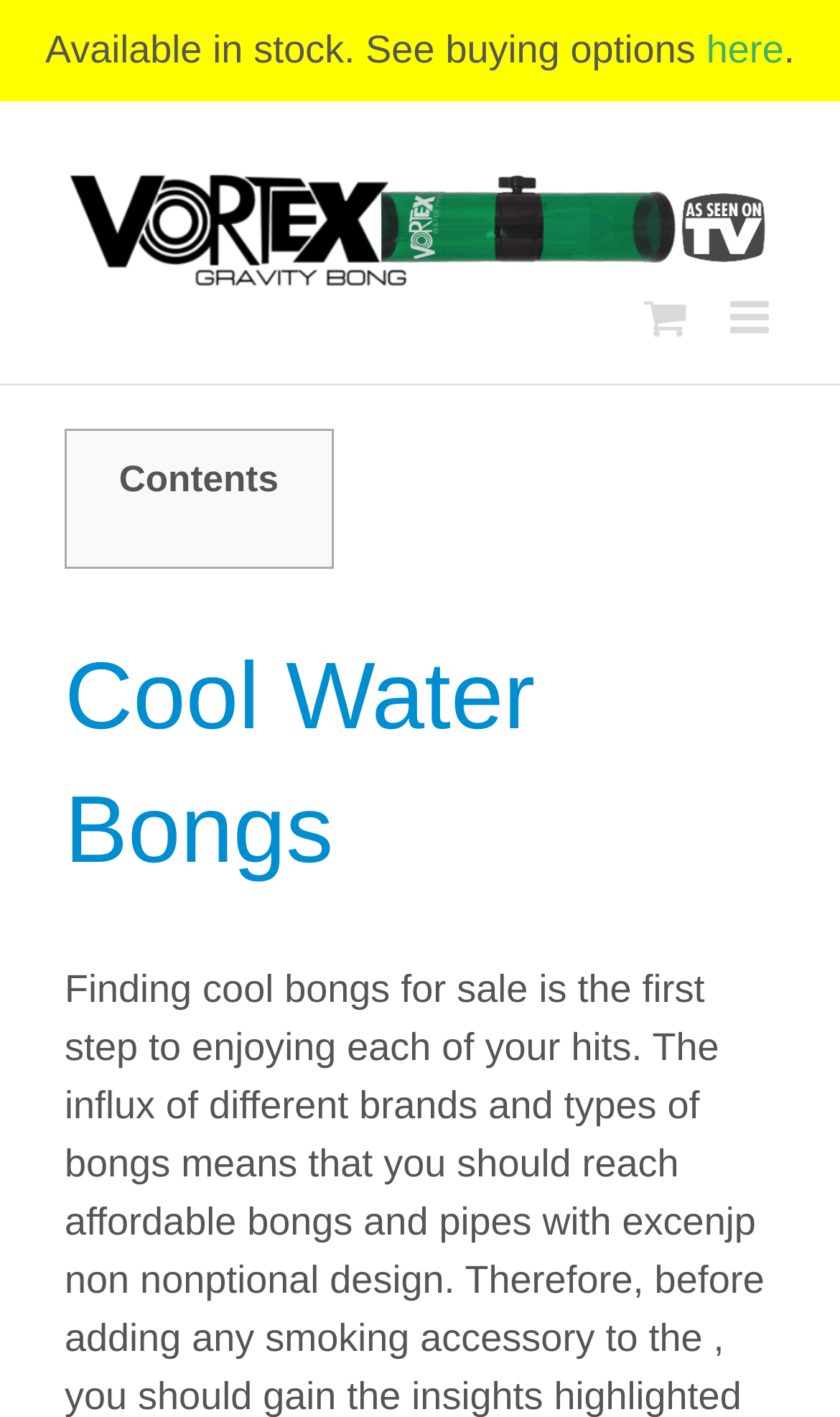Write a detailed summary of the webpage, including text, images, and layout.

The webpage is about cool water bongs, showcasing an array of stylish designs for a refreshing and enjoyable smoking experience. At the top-left corner, there is a logo of Vortex Gravity Bong, which is also a clickable link. 

Below the logo, there is a notification stating "Available in stock. See buying options" with a "here" link at the end. 

On the top-right corner, there are two links: "Toggle mobile menu" and "Toggle mobile cart". The "Toggle mobile cart" link has a small table below it, containing the text "Contents". 

The main heading of the webpage, "Cool Water Bongs", is prominently displayed in the middle of the page.